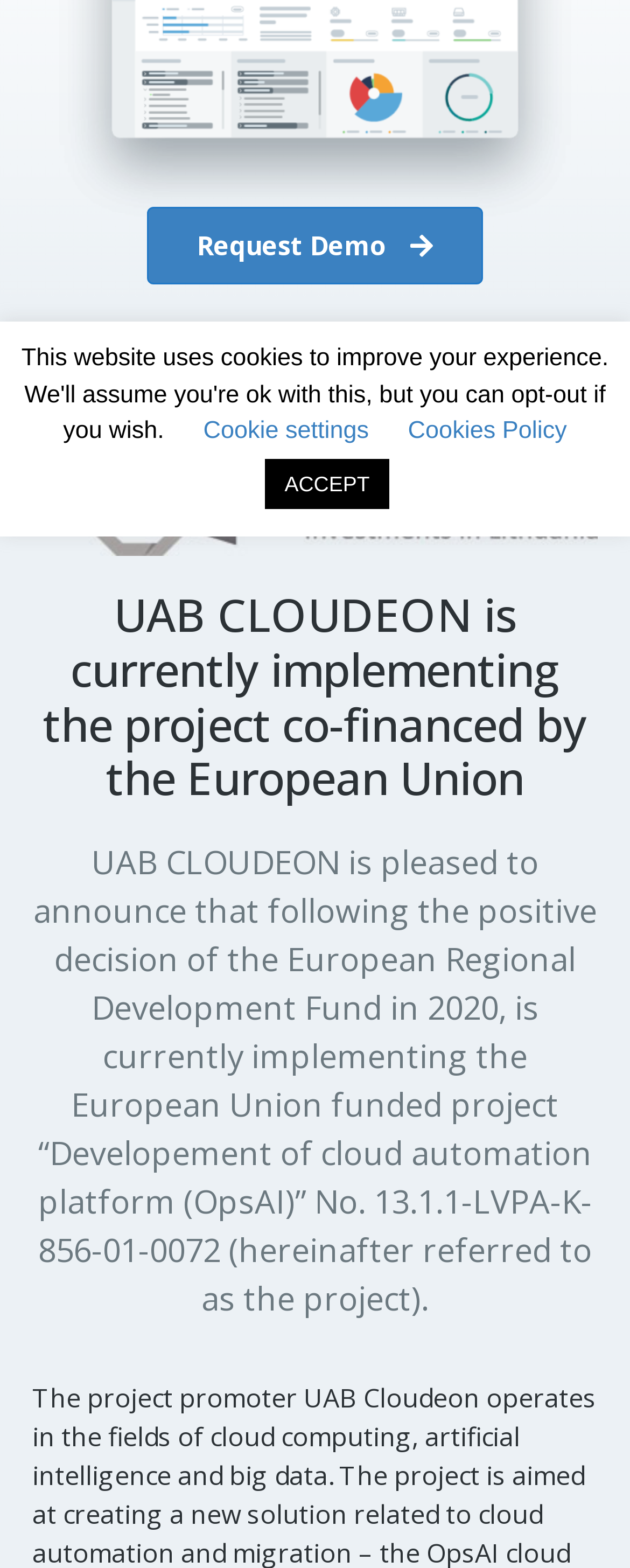Give the bounding box coordinates for the element described by: "Cookie settings".

[0.323, 0.266, 0.586, 0.284]